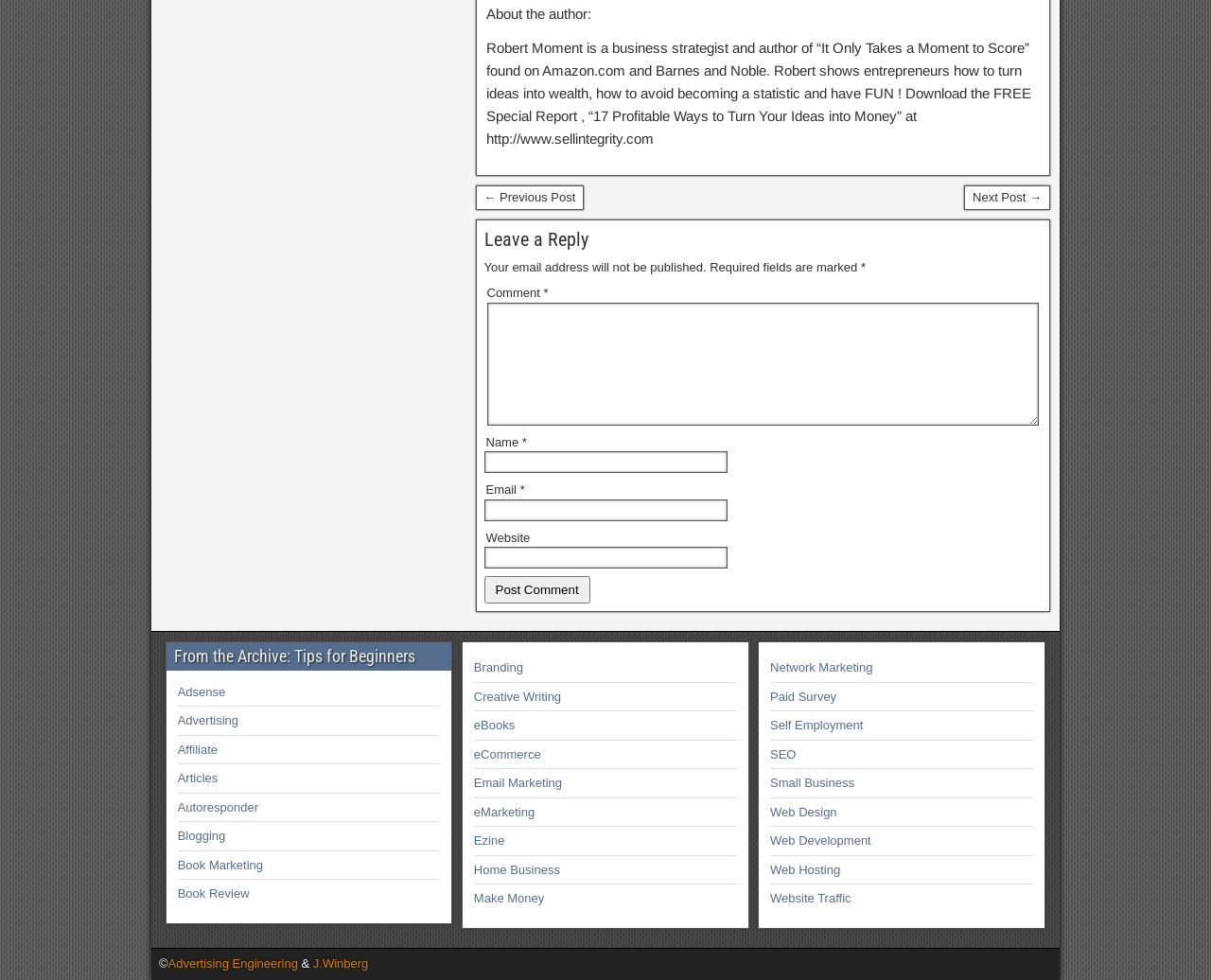Reply to the question below using a single word or brief phrase:
How many fields are required to leave a comment?

3